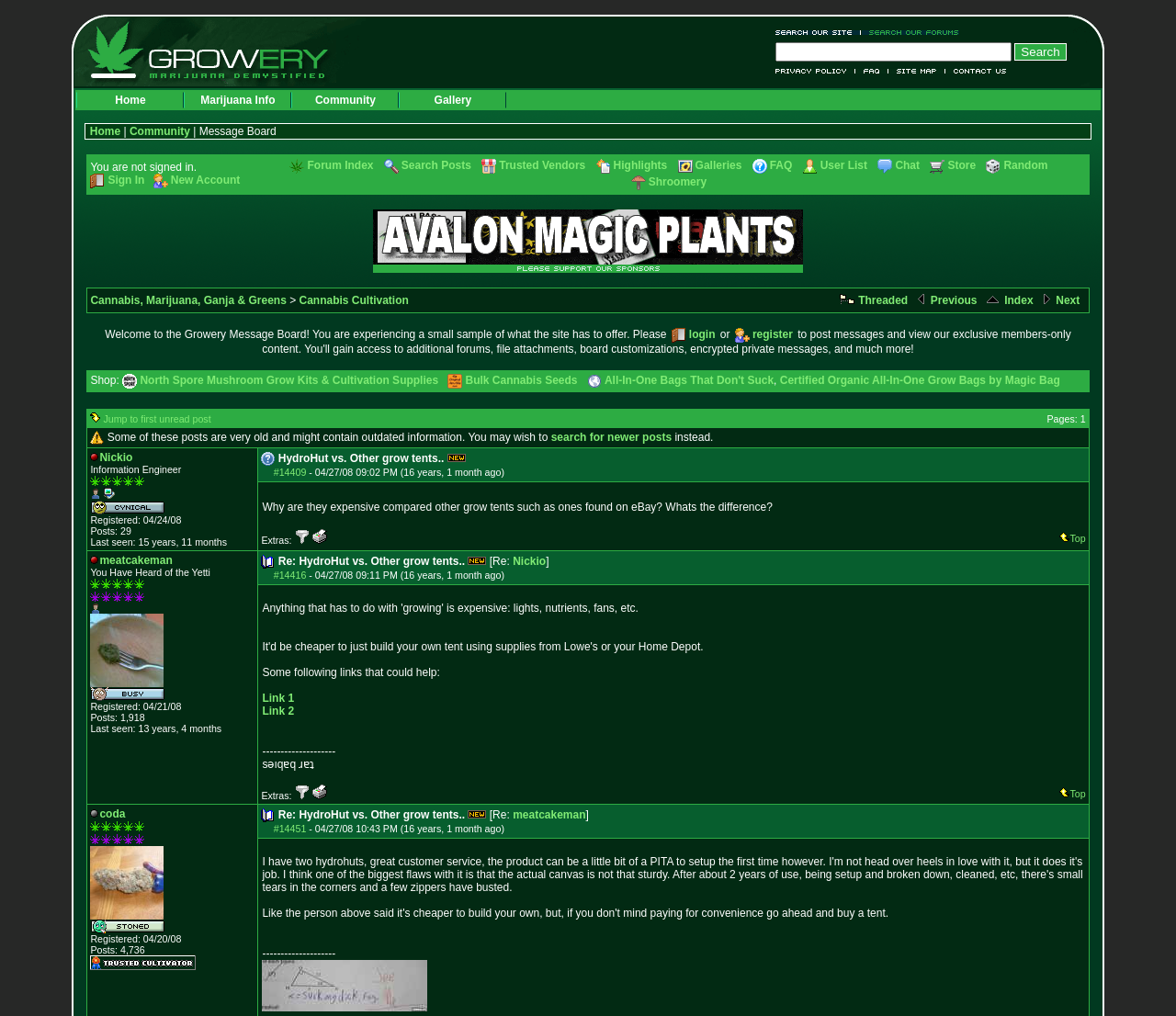Specify the bounding box coordinates of the area that needs to be clicked to achieve the following instruction: "Learn about Immigration and Work Visa / Work Permit".

None